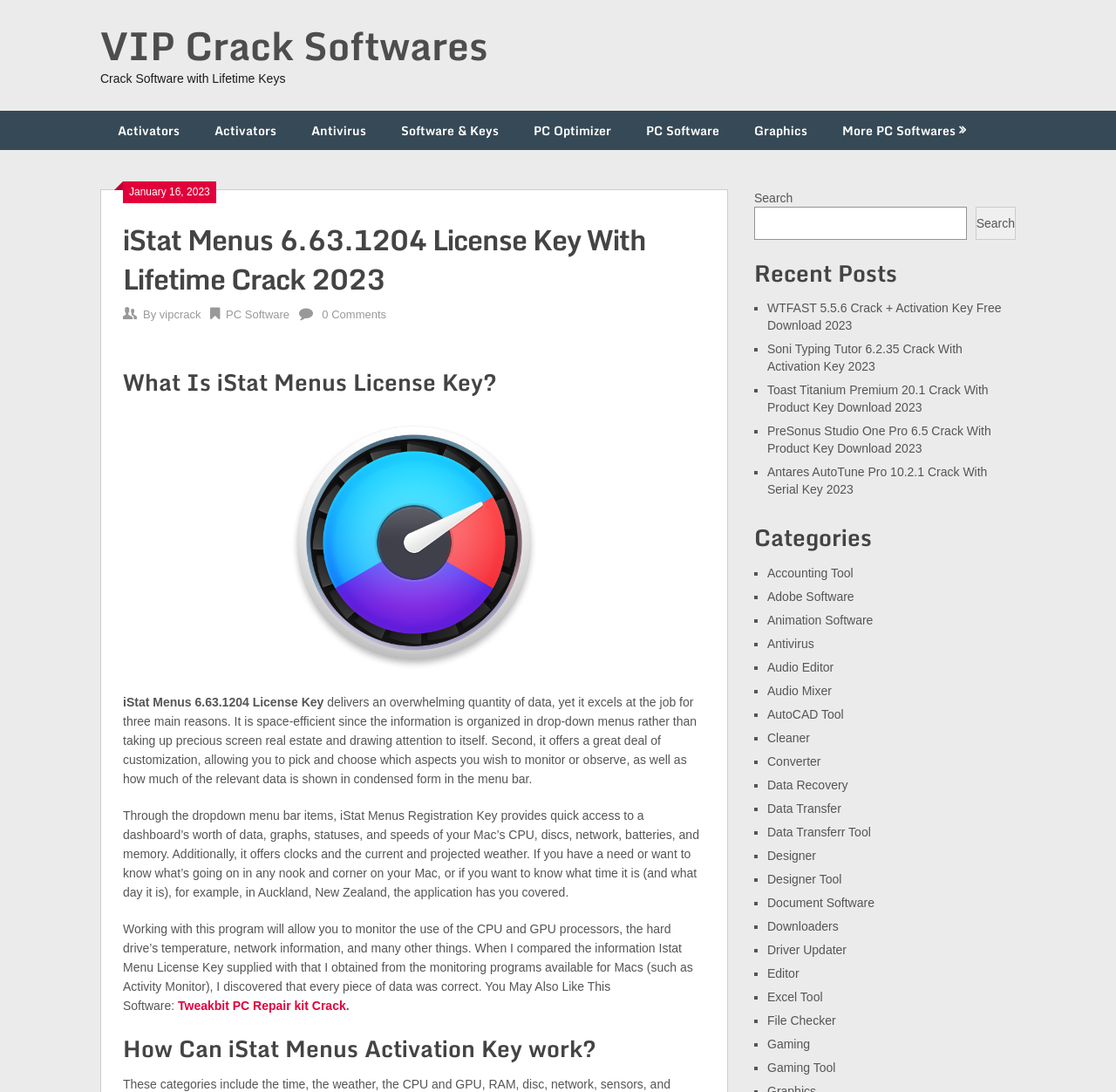Extract the primary header of the webpage and generate its text.

iStat Menus 6.63.1204 License Key With Lifetime Crack 2023